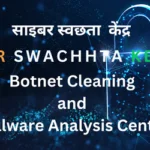What is the language of the title displayed in the background?
Please answer using one word or phrase, based on the screenshot.

English and Hindi